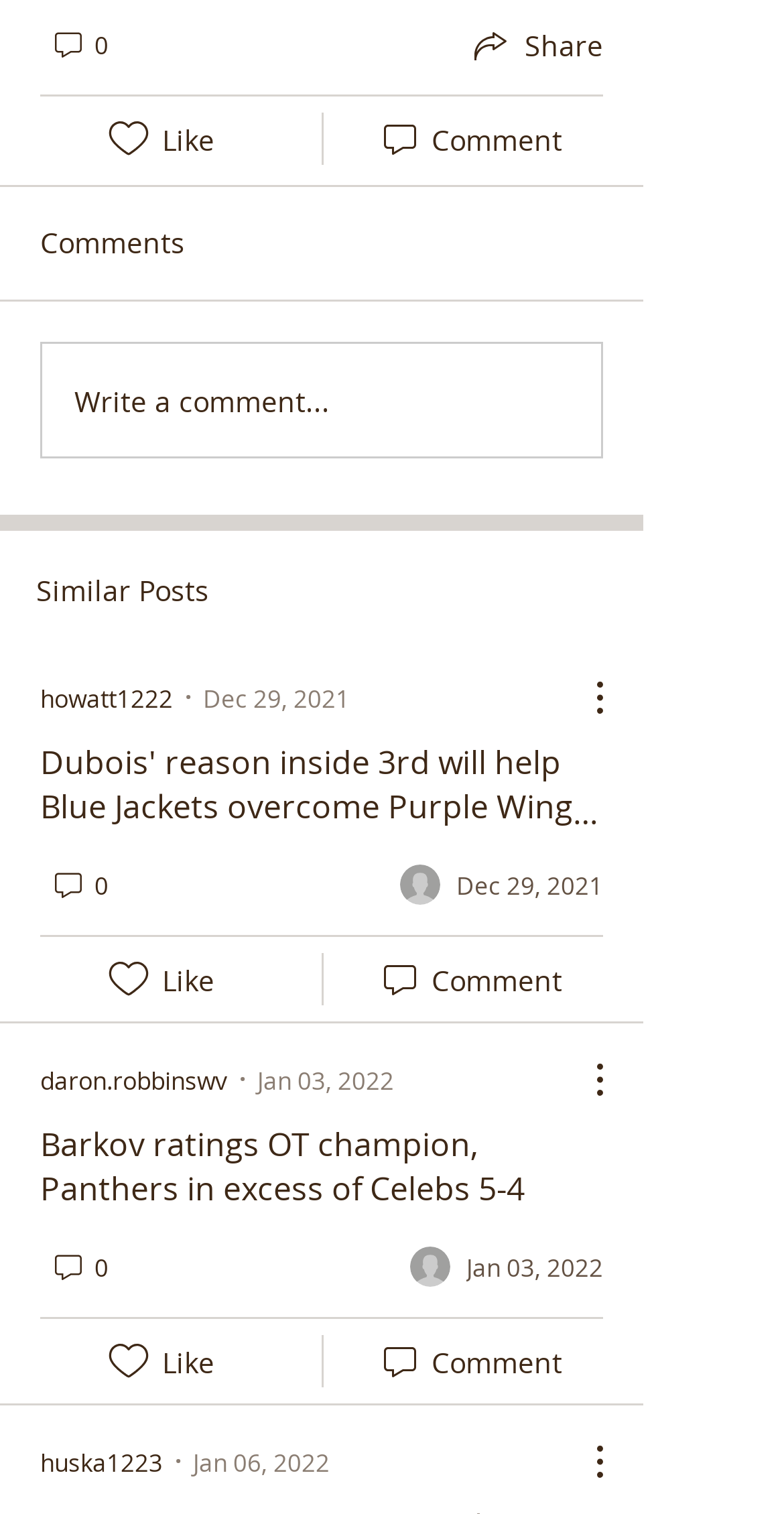Determine the bounding box coordinates of the clickable area required to perform the following instruction: "View similar posts". The coordinates should be represented as four float numbers between 0 and 1: [left, top, right, bottom].

[0.046, 0.377, 0.267, 0.402]